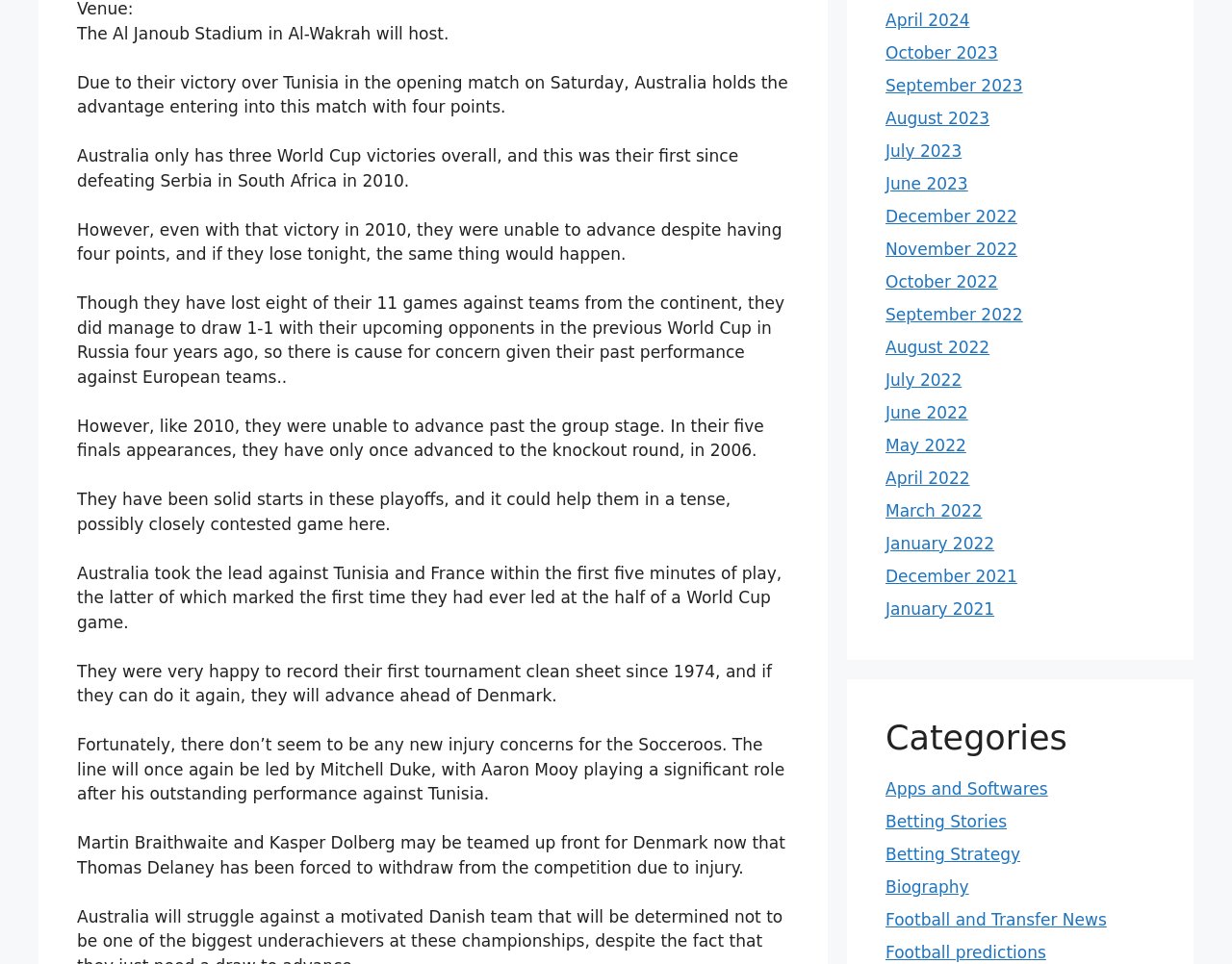What categories are available on this webpage?
Make sure to answer the question with a detailed and comprehensive explanation.

The answer can be found in the right-hand side of the webpage, which lists various categories such as 'Apps and Softwares', 'Betting Stories', 'Betting Strategy', and so on. These categories are likely links to other pages or sections on the website.